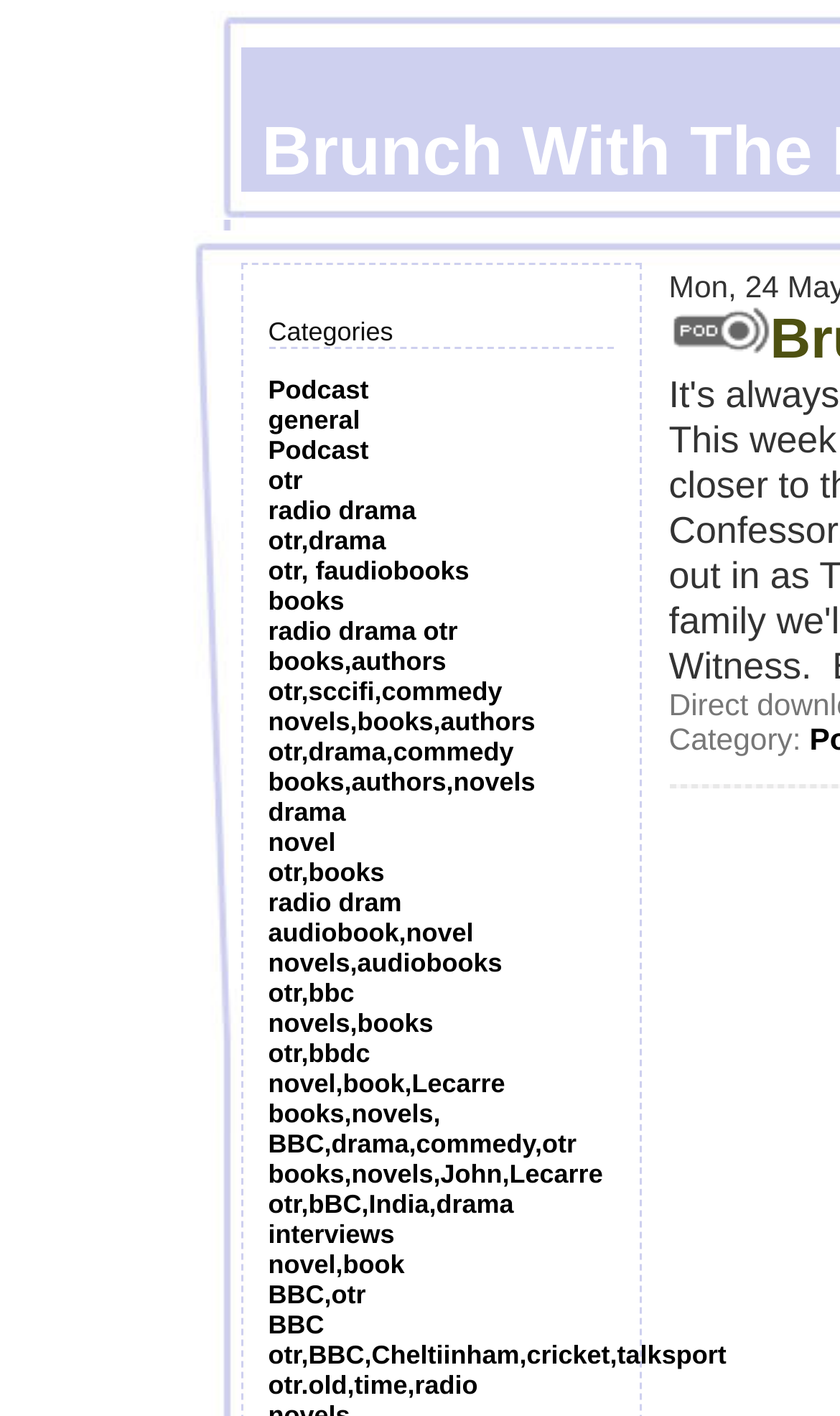Please give a succinct answer using a single word or phrase:
What is the category of the podcast?

Categories